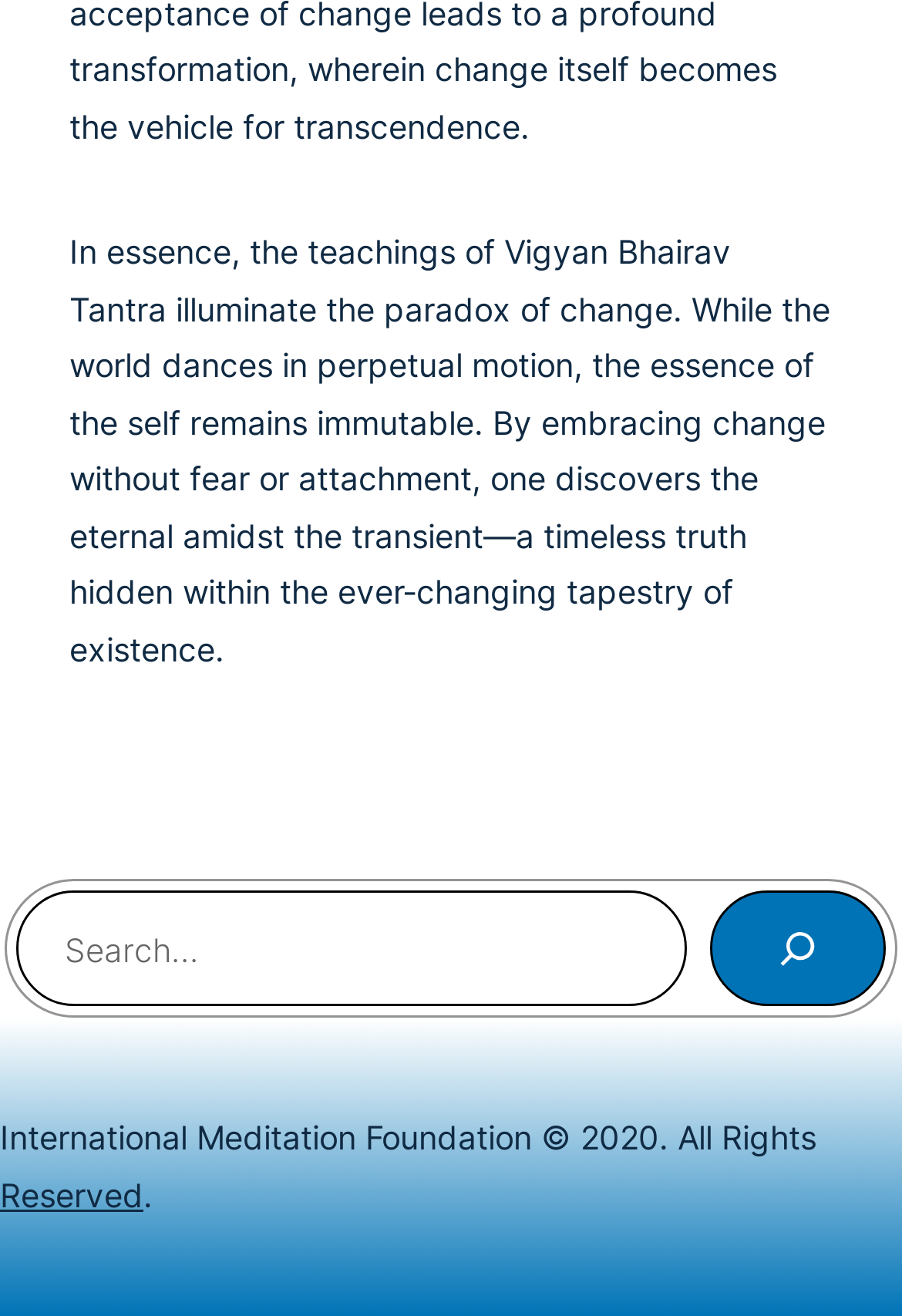What is the function of the button next to the search box?
Utilize the information in the image to give a detailed answer to the question.

The button next to the search box has a static text 'Search' and an image, indicating that its function is to submit the search query entered in the search box.